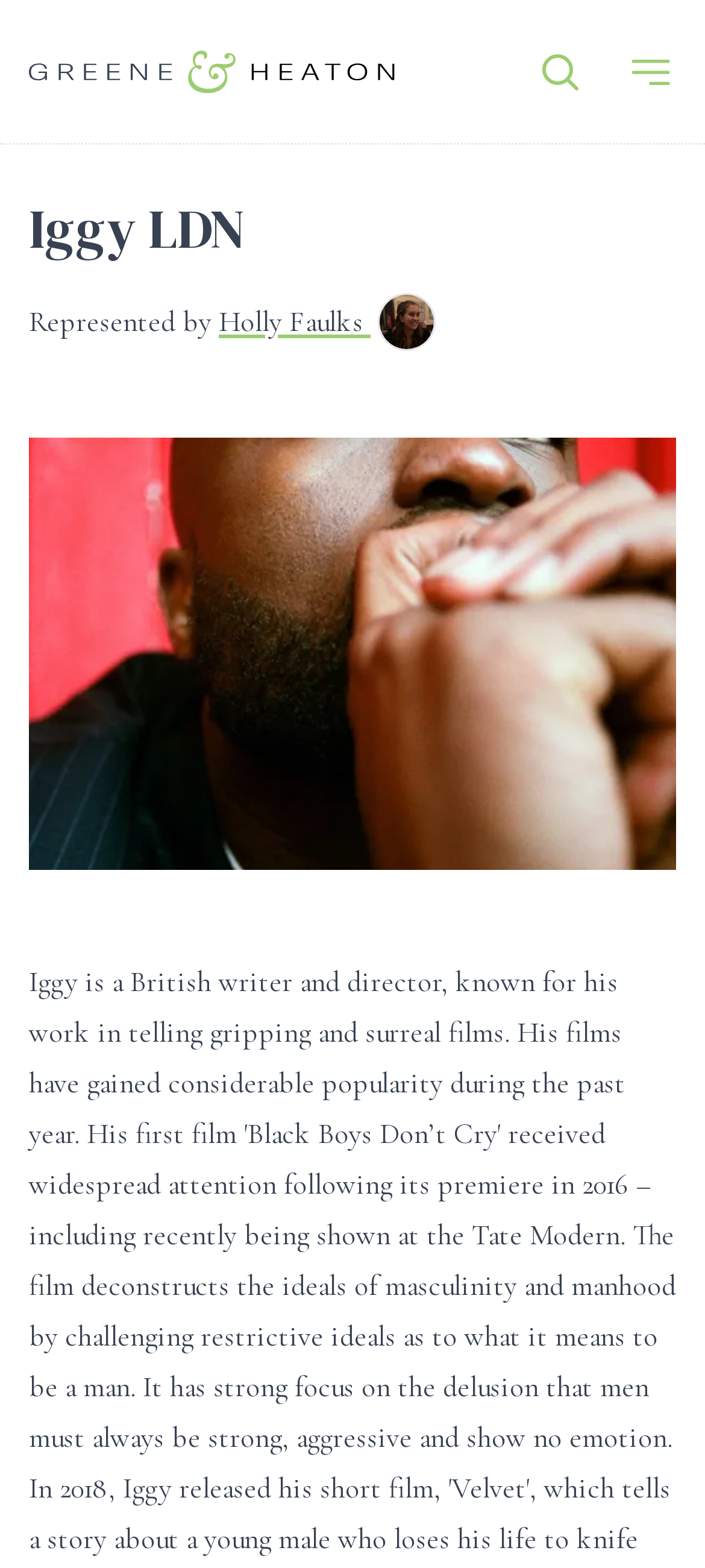Answer this question in one word or a short phrase: What is the purpose of the button at the top right corner?

Search